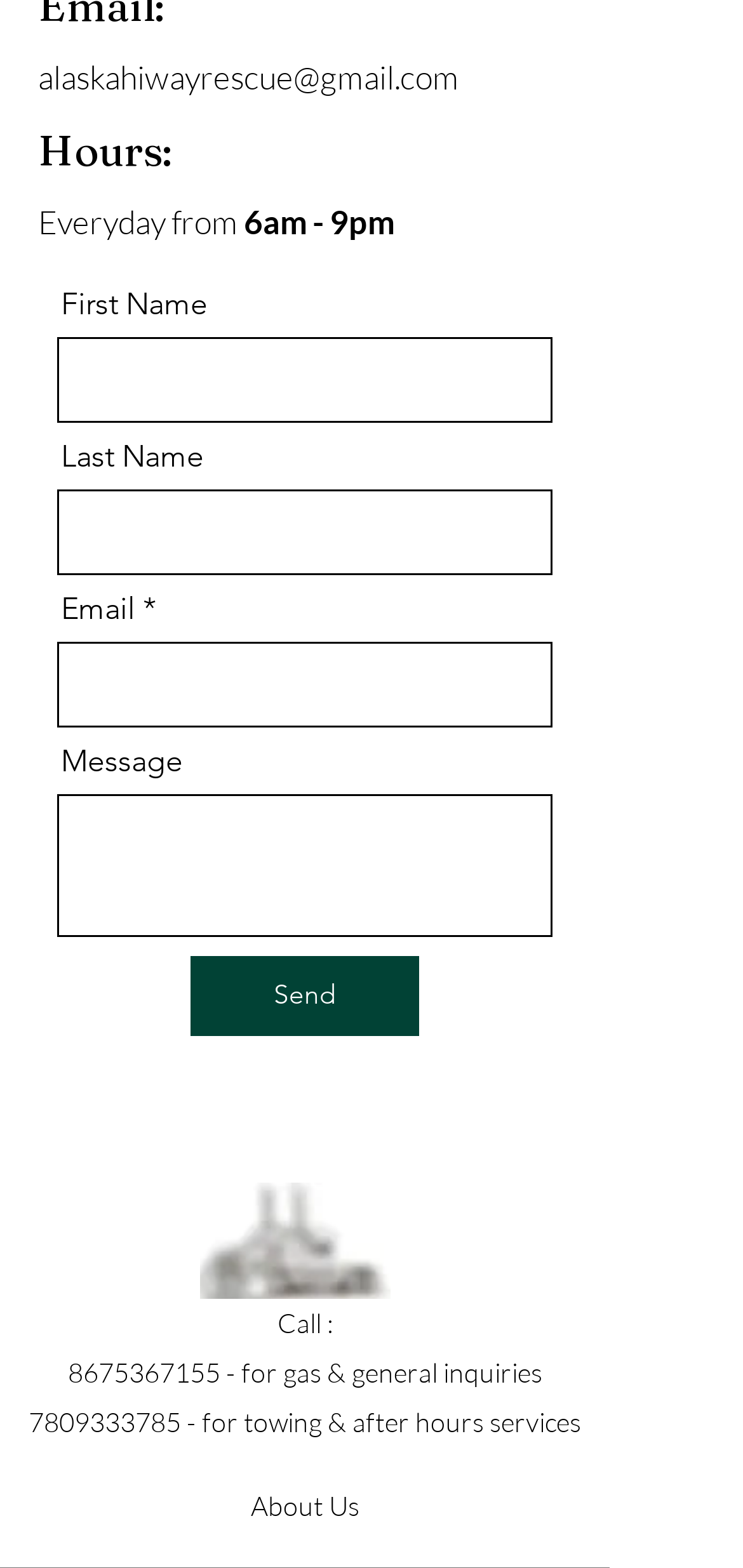Show the bounding box coordinates for the HTML element as described: "About Us".

[0.205, 0.936, 0.615, 0.987]